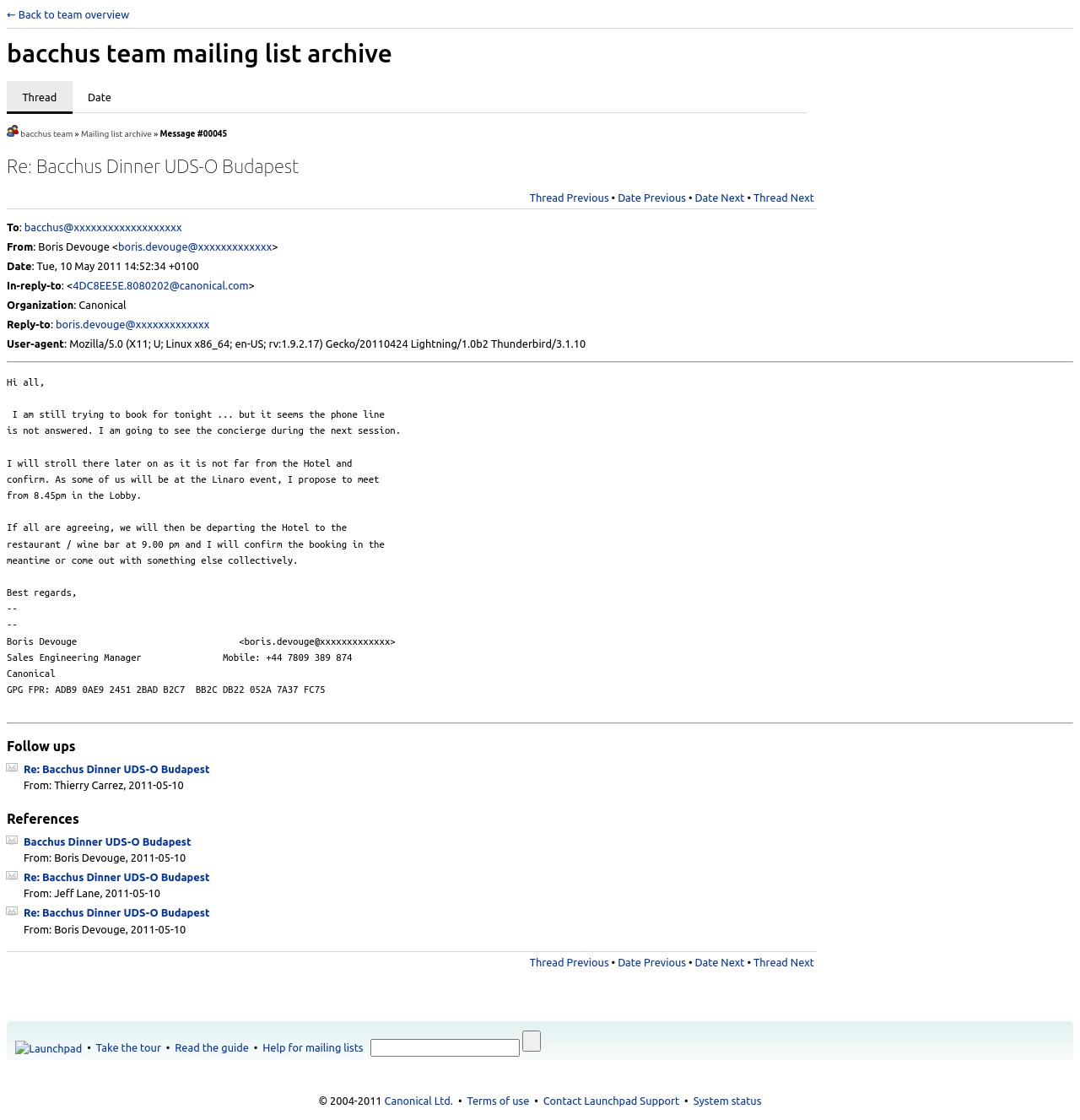What is the name of the team?
Based on the image, please offer an in-depth response to the question.

I found the answer by looking at the heading 'bacchus team mailing list archive' and the link 'bacchus team' which suggests that the name of the team is 'bacchus team'.